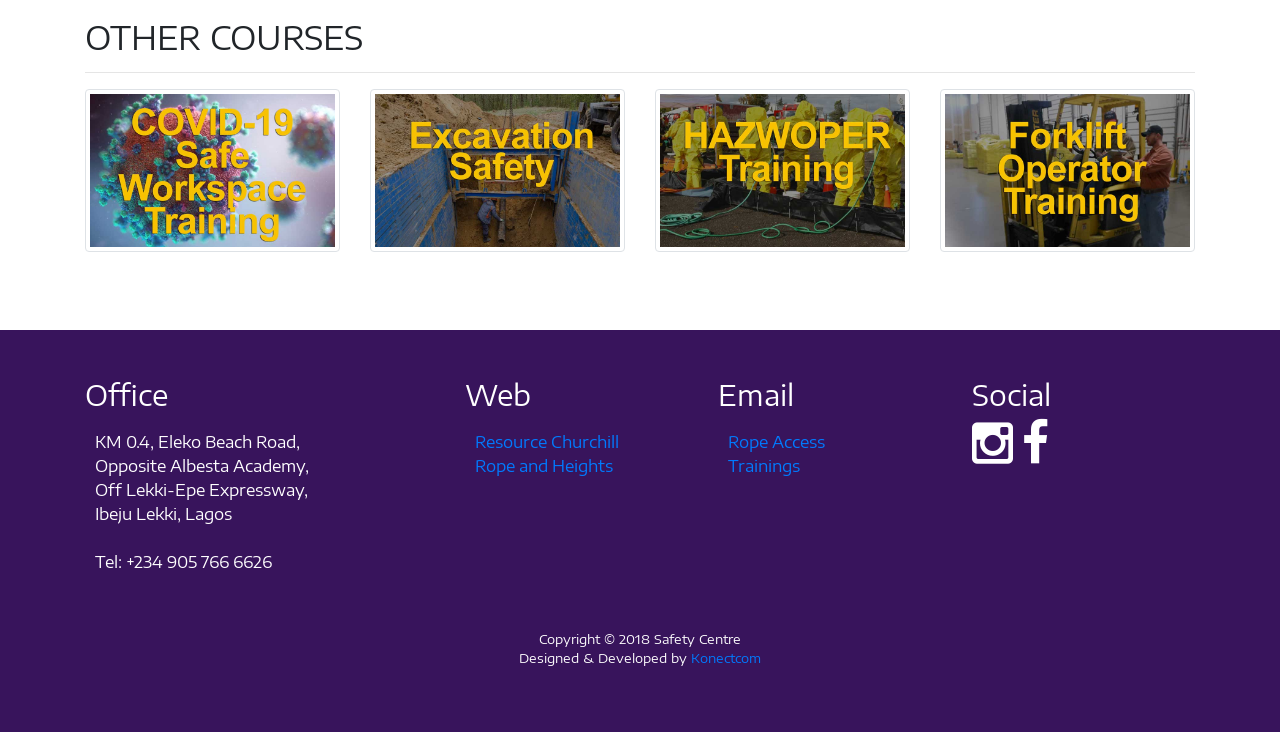What is the name of the company that designed and developed the website? Based on the image, give a response in one word or a short phrase.

Konectcom